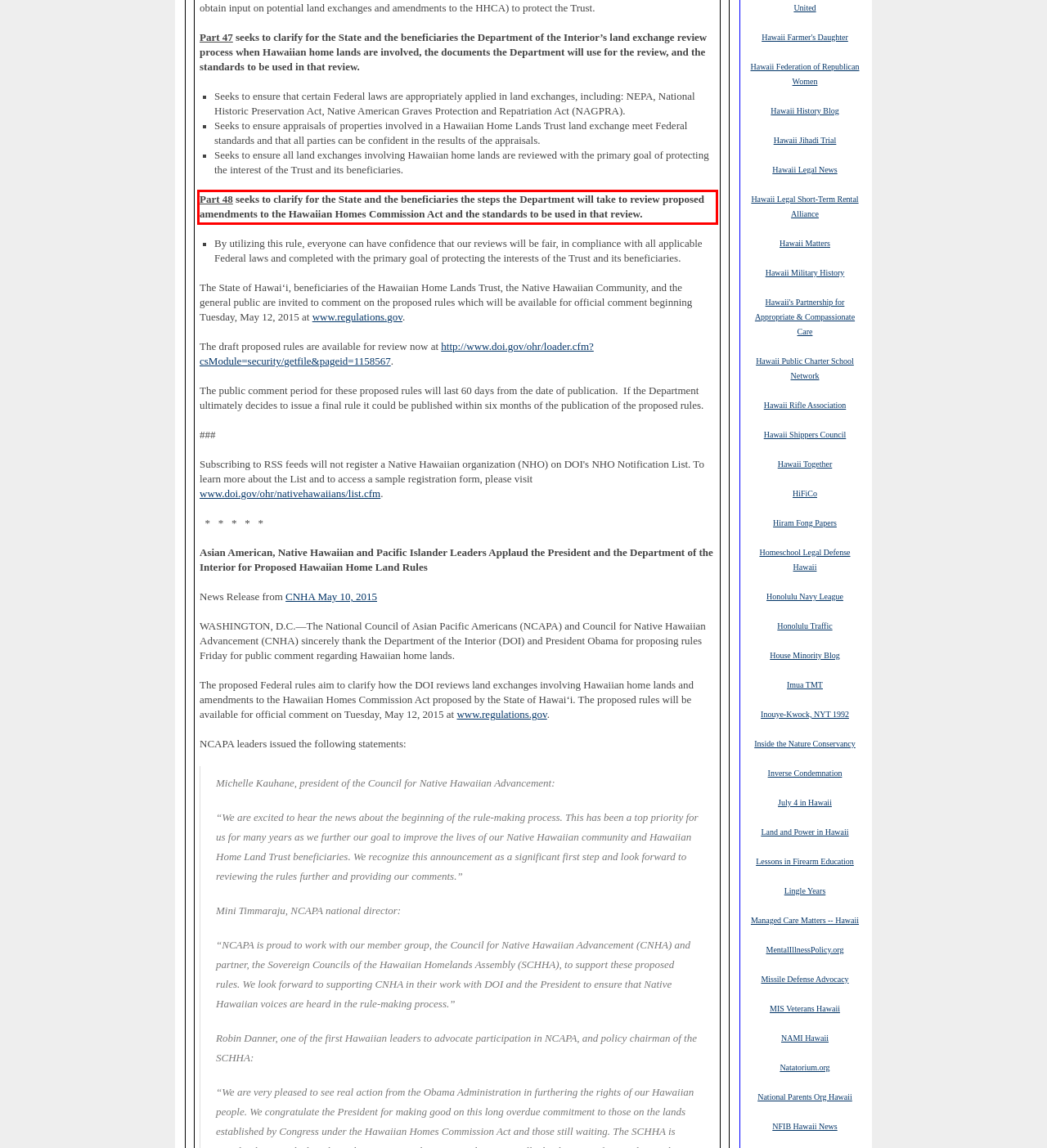Please perform OCR on the text within the red rectangle in the webpage screenshot and return the text content.

Part 48 seeks to clarify for the State and the beneficiaries the steps the Department will take to review proposed amendments to the Hawaiian Homes Commission Act and the standards to be used in that review.